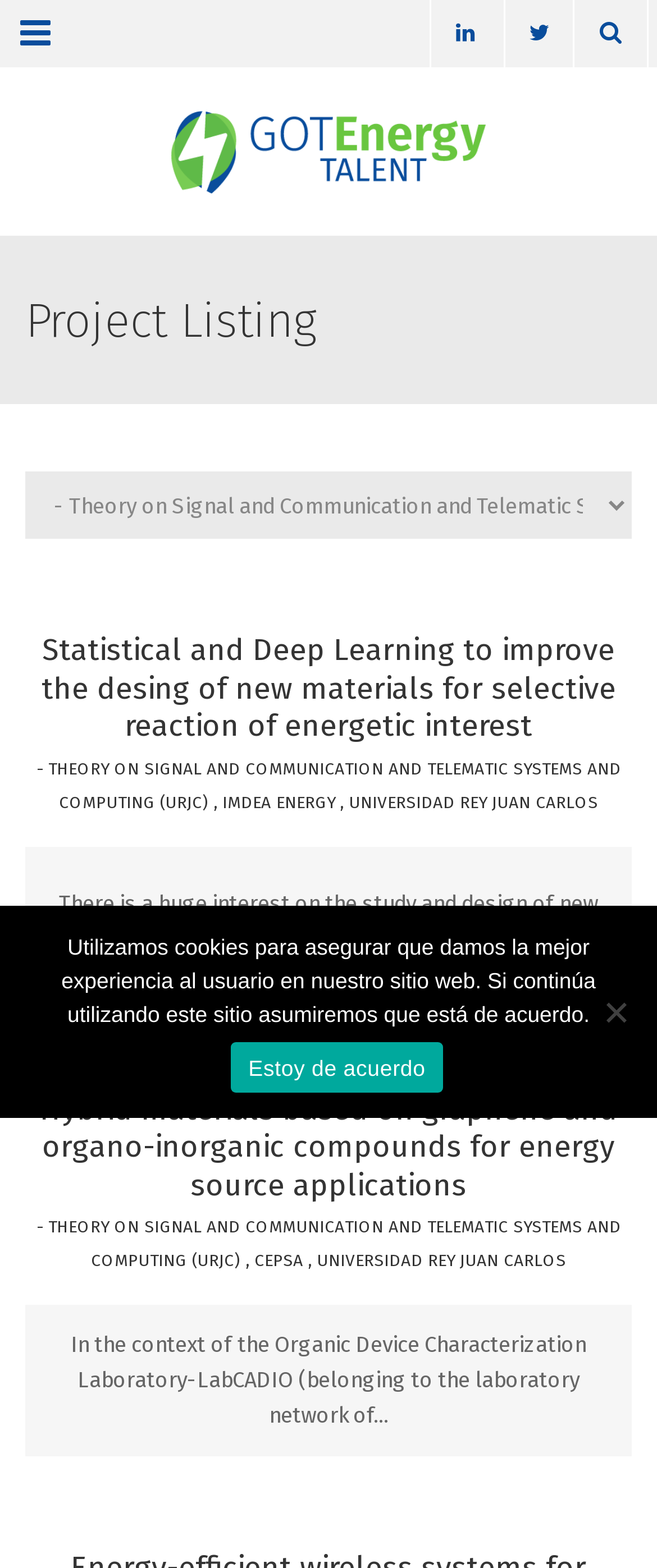Find the bounding box coordinates of the area that needs to be clicked in order to achieve the following instruction: "Select an option from the combobox". The coordinates should be specified as four float numbers between 0 and 1, i.e., [left, top, right, bottom].

[0.038, 0.301, 0.962, 0.344]